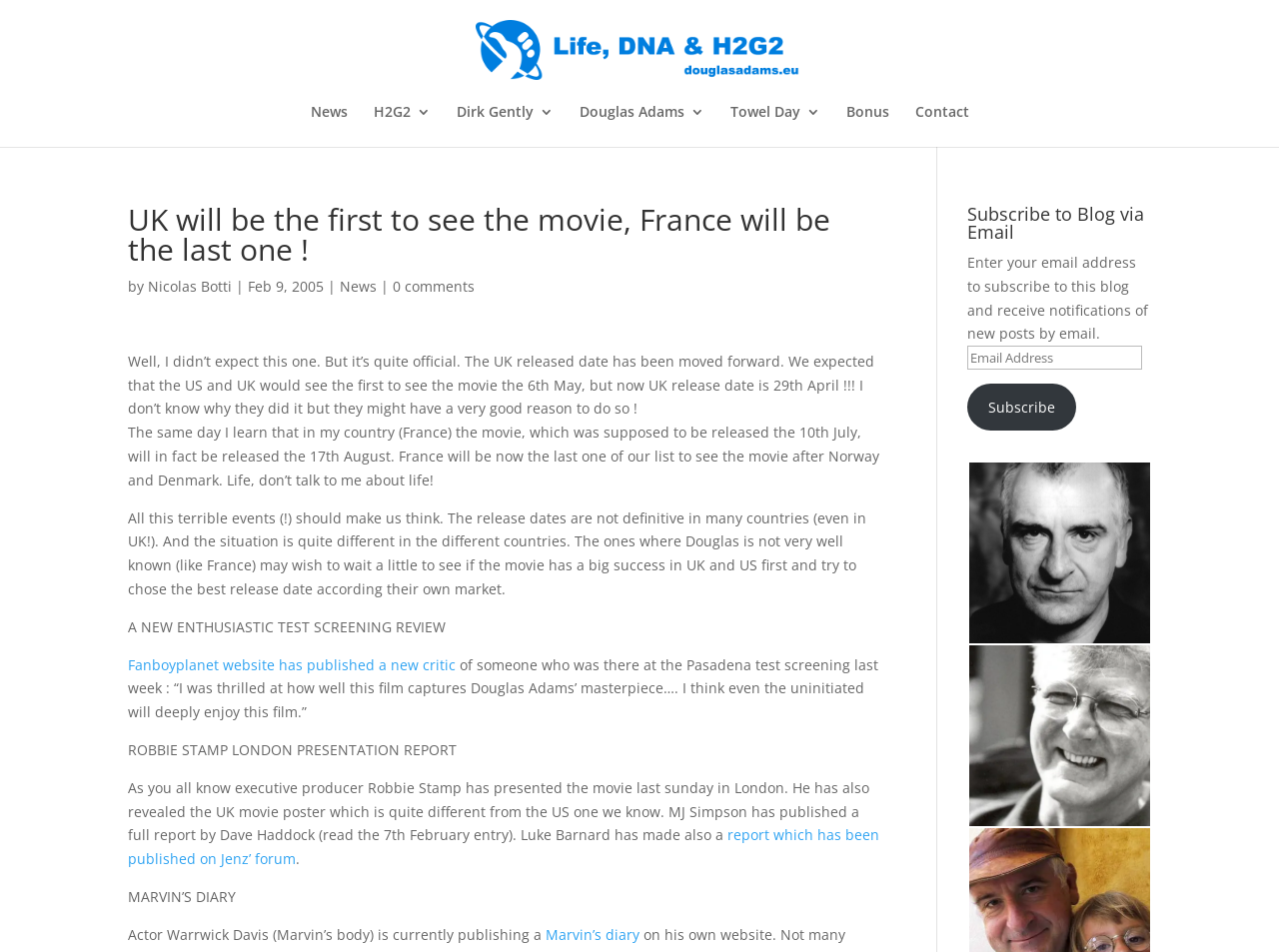Who is the executive producer who presented the movie in London?
Using the visual information, reply with a single word or short phrase.

Robbie Stamp